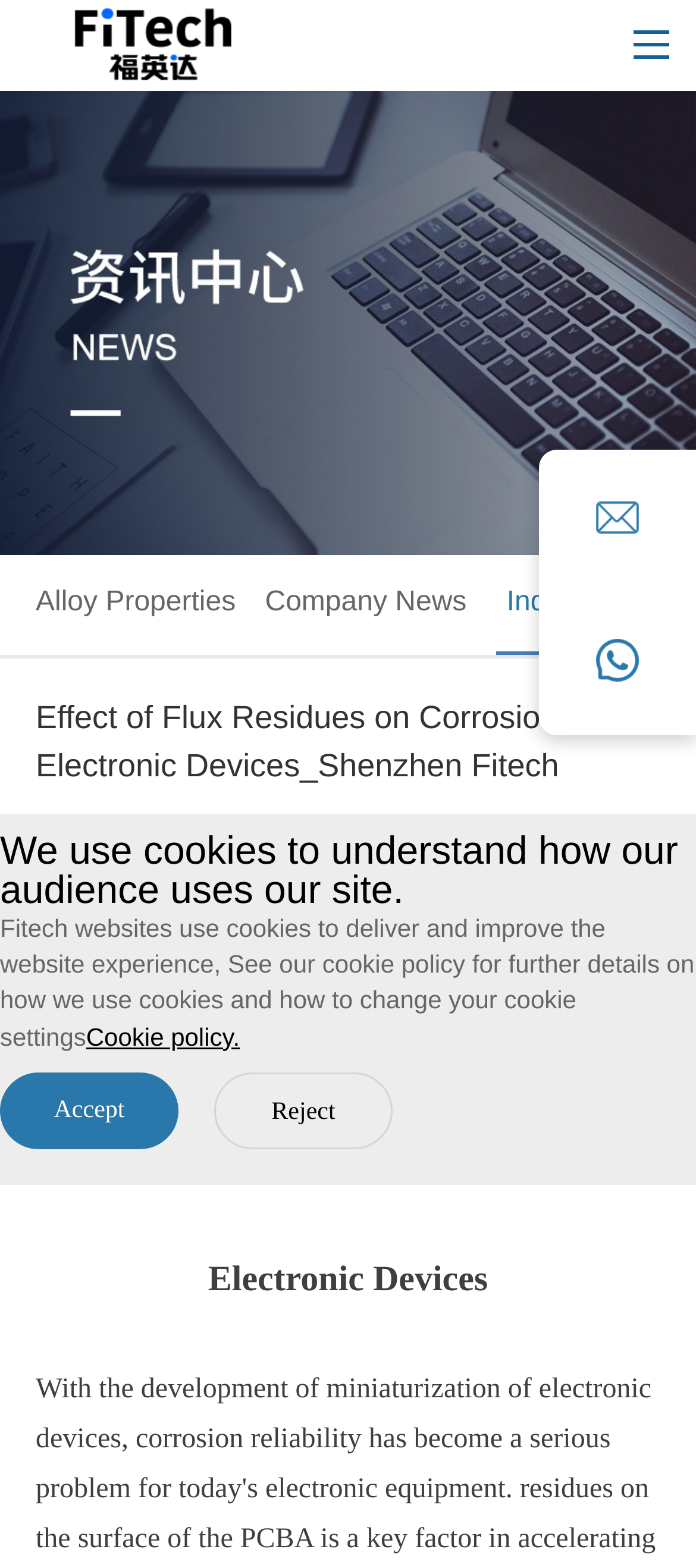What is the date of the article?
Using the information from the image, provide a comprehensive answer to the question.

The date of the article can be found below the main heading, where there is a static text '2023-12-13'.